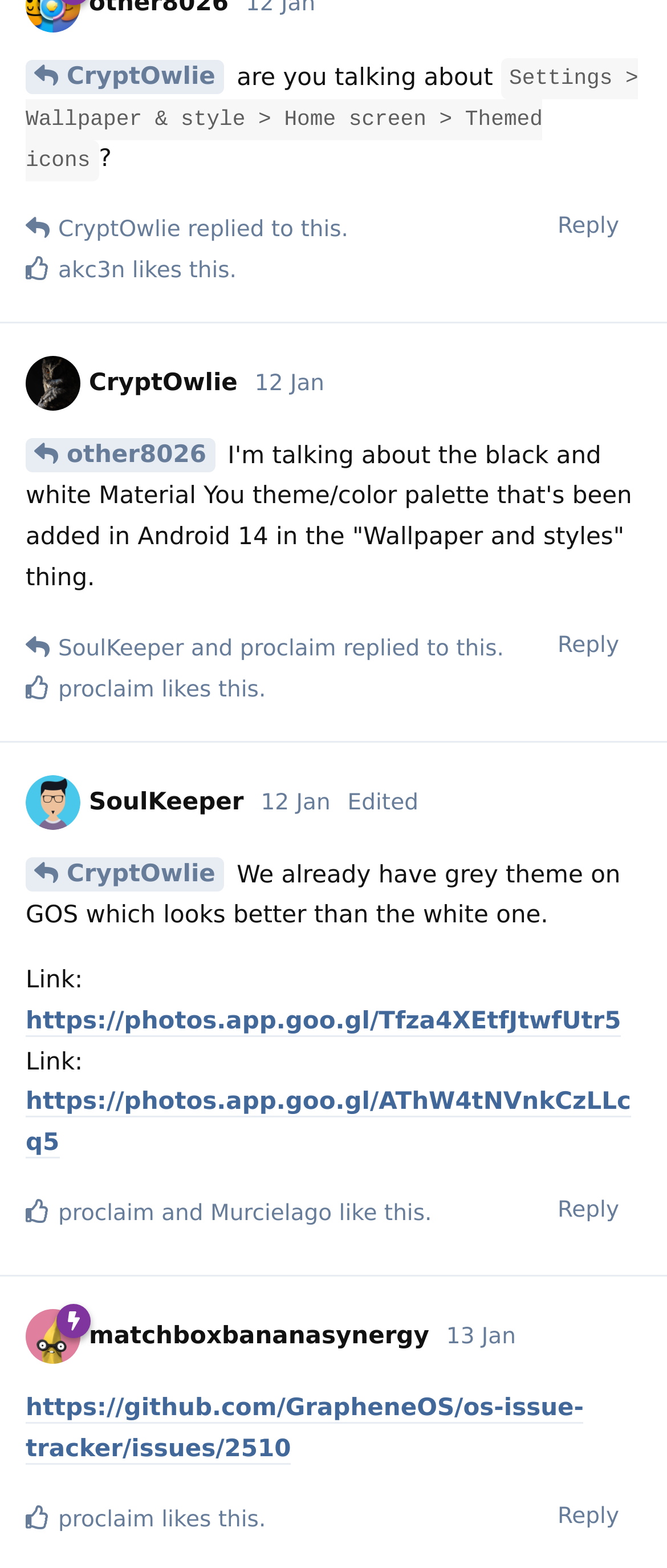Who replied to CryptOwlie's message?
Please give a detailed and thorough answer to the question, covering all relevant points.

I looked for the messages that replied to CryptOwlie's message. I found that SoulKeeper and proclaim replied to CryptOwlie's message, as indicated by the 'replied to this' text next to their usernames.